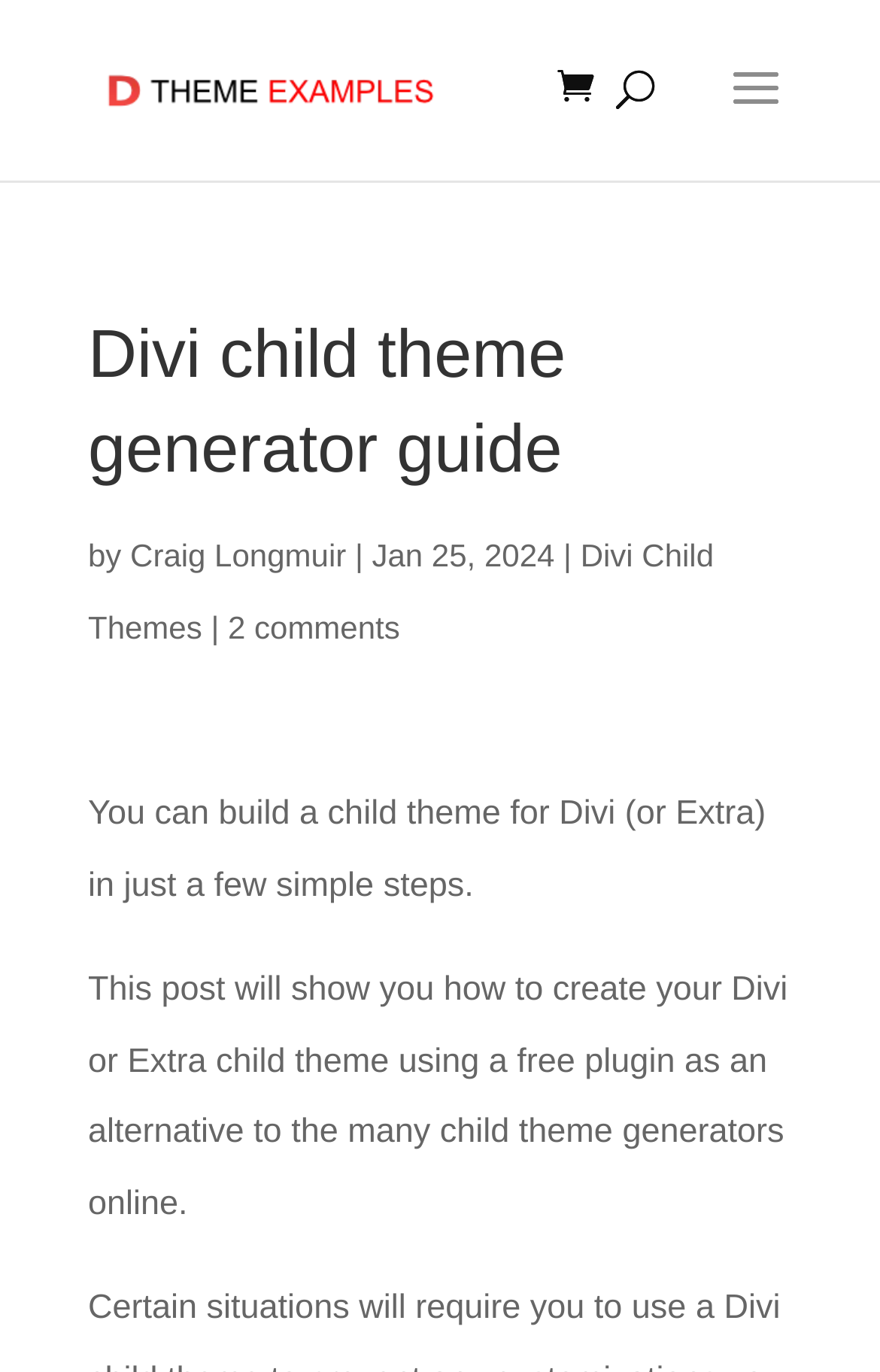Provide the bounding box coordinates for the specified HTML element described in this description: "Home". The coordinates should be four float numbers ranging from 0 to 1, in the format [left, top, right, bottom].

None